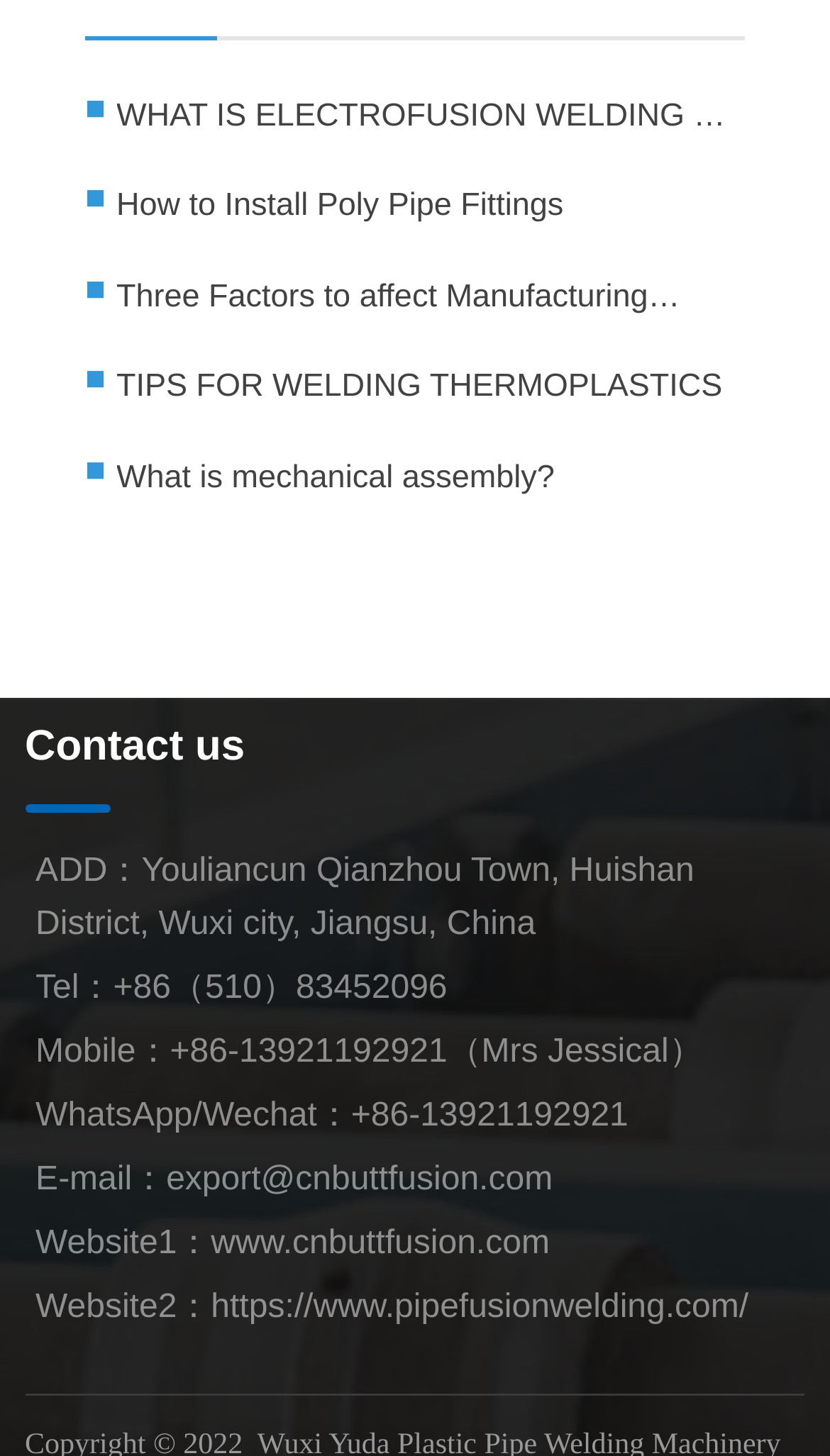Based on the element description: "+86-13921192921（Mrs Jessical）", identify the bounding box coordinates for this UI element. The coordinates must be four float numbers between 0 and 1, listed as [left, top, right, bottom].

[0.205, 0.71, 0.847, 0.735]